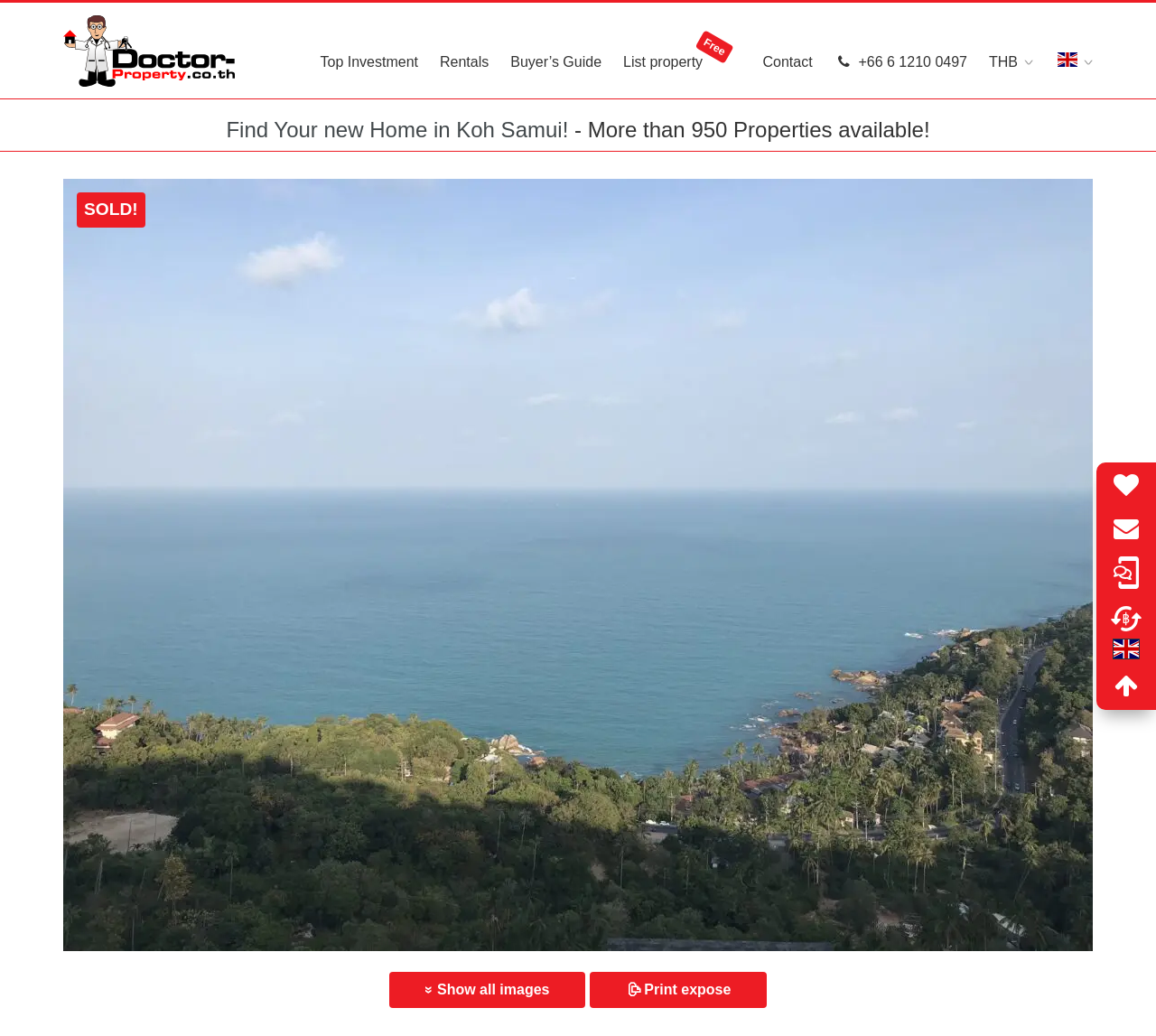Please find the bounding box coordinates of the section that needs to be clicked to achieve this instruction: "Click on Doctor Property".

[0.055, 0.072, 0.203, 0.086]